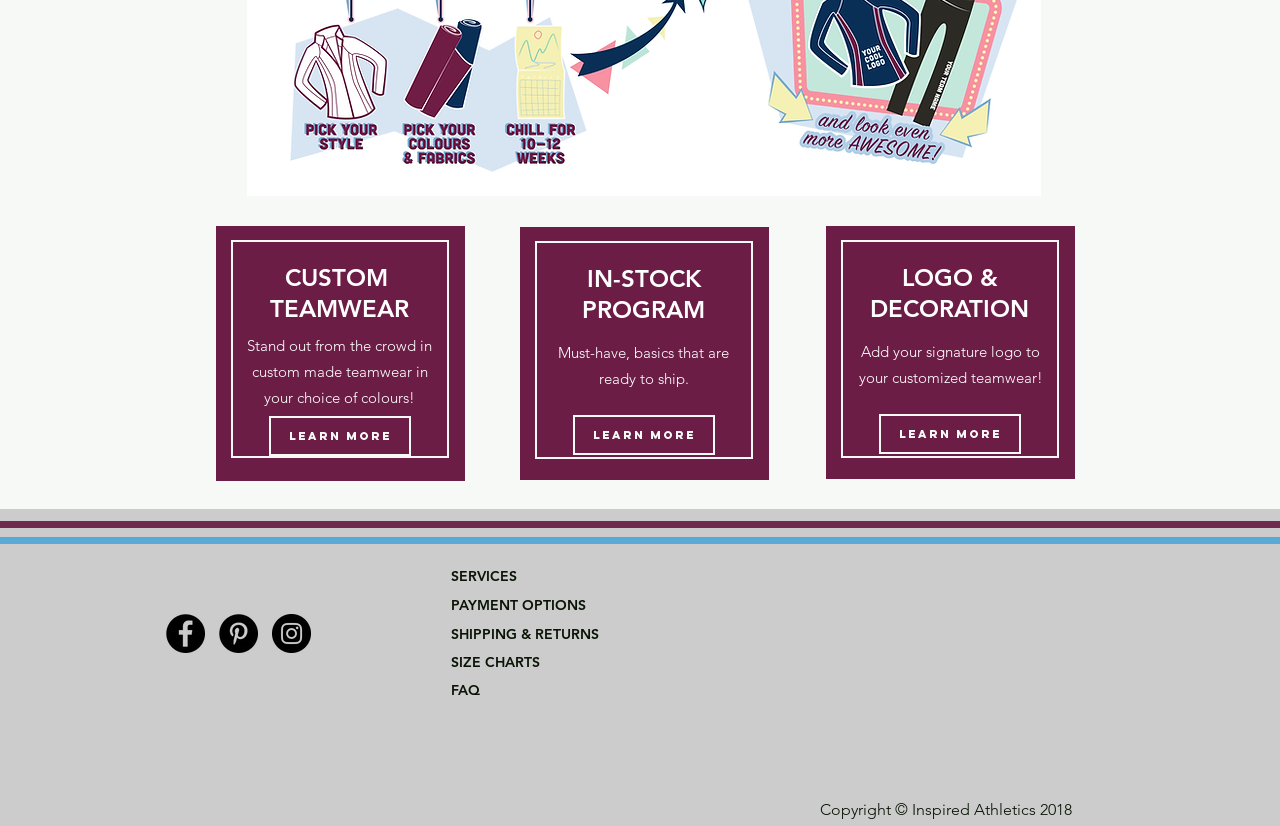Determine the bounding box coordinates for the clickable element required to fulfill the instruction: "Check FAQ". Provide the coordinates as four float numbers between 0 and 1, i.e., [left, top, right, bottom].

[0.352, 0.824, 0.375, 0.846]